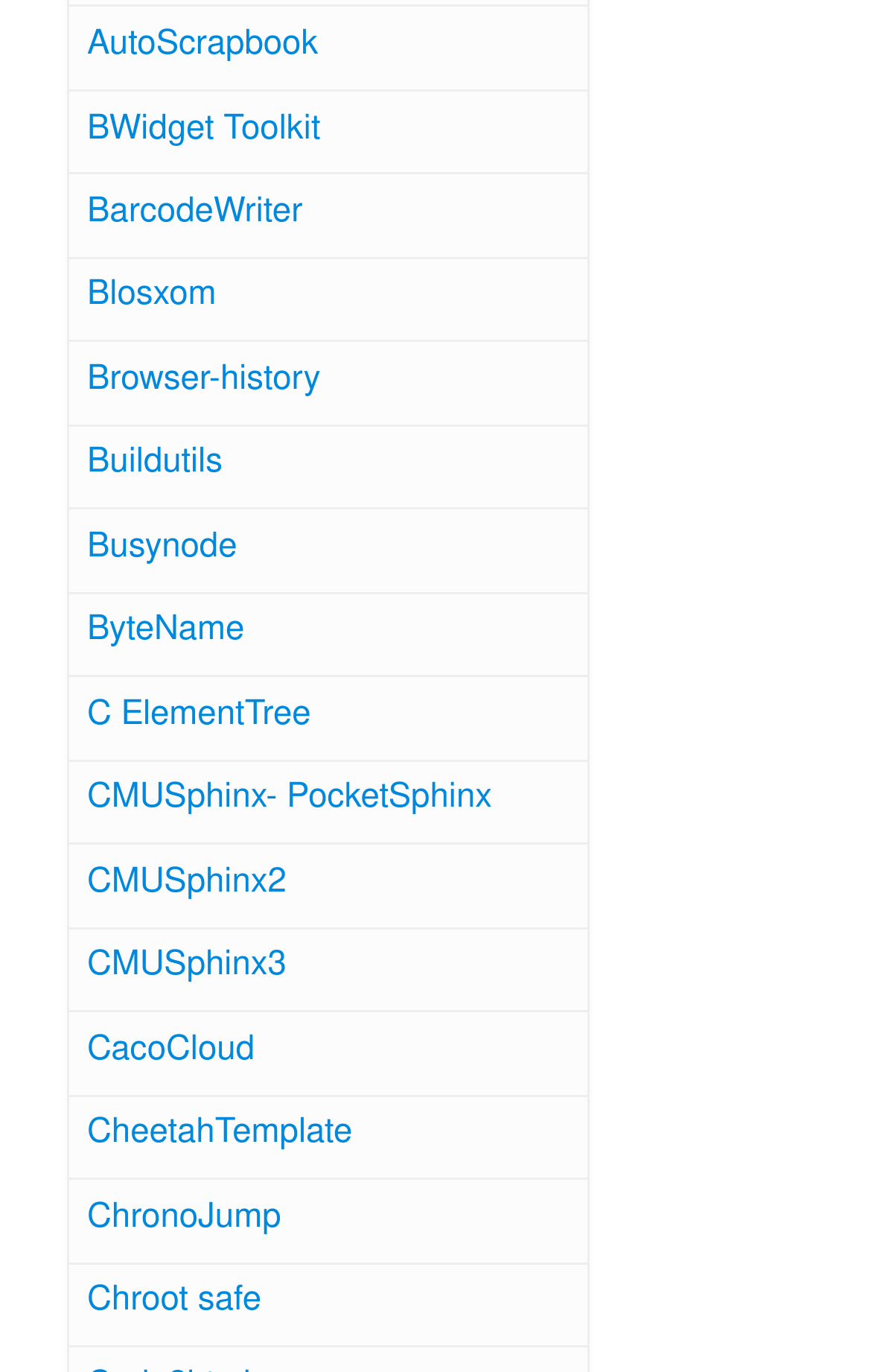Please find the bounding box coordinates of the clickable region needed to complete the following instruction: "browse Browser-history". The bounding box coordinates must consist of four float numbers between 0 and 1, i.e., [left, top, right, bottom].

[0.1, 0.267, 0.368, 0.291]